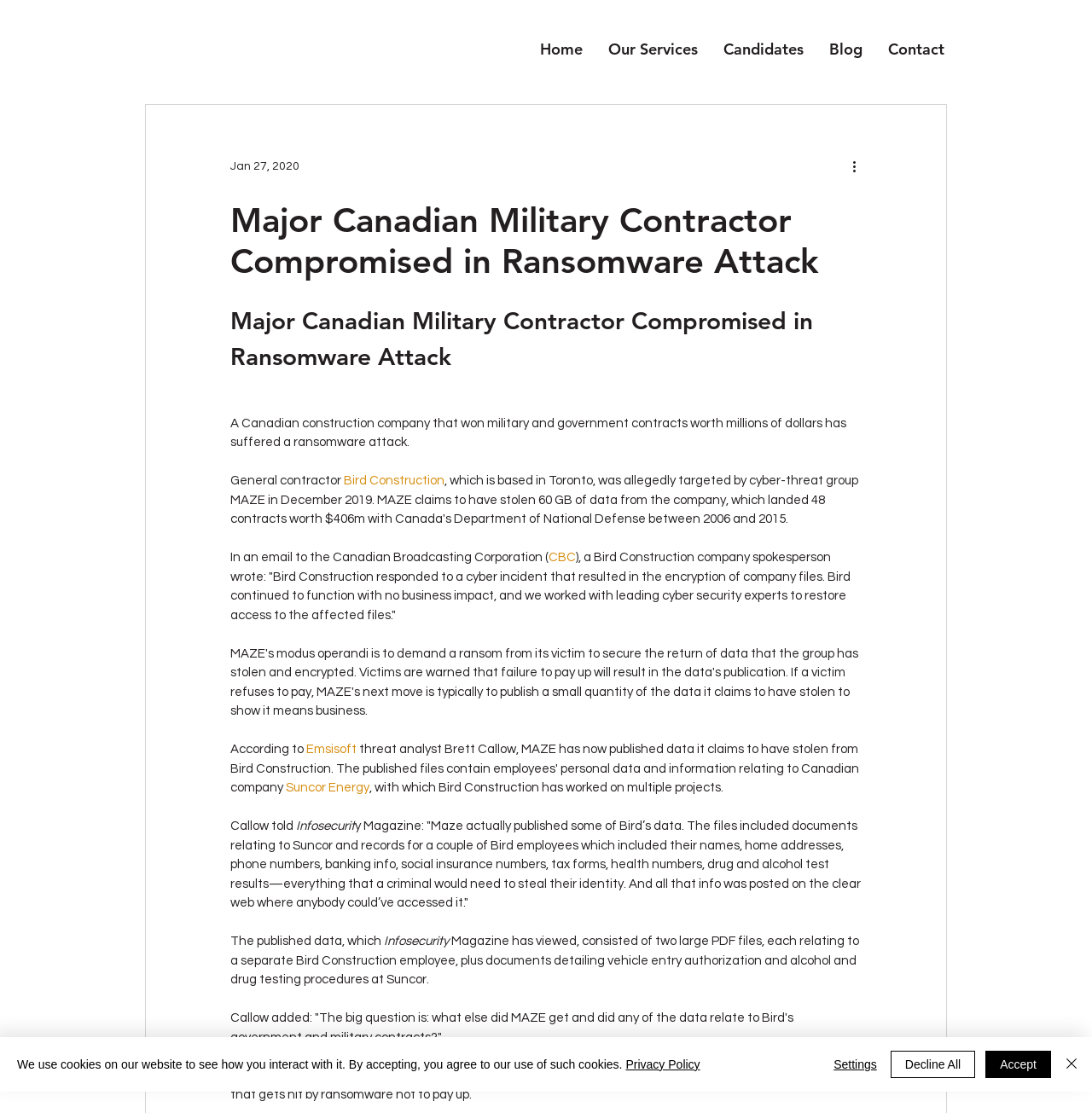Show the bounding box coordinates for the element that needs to be clicked to execute the following instruction: "Click the More actions button". Provide the coordinates in the form of four float numbers between 0 and 1, i.e., [left, top, right, bottom].

[0.778, 0.14, 0.797, 0.159]